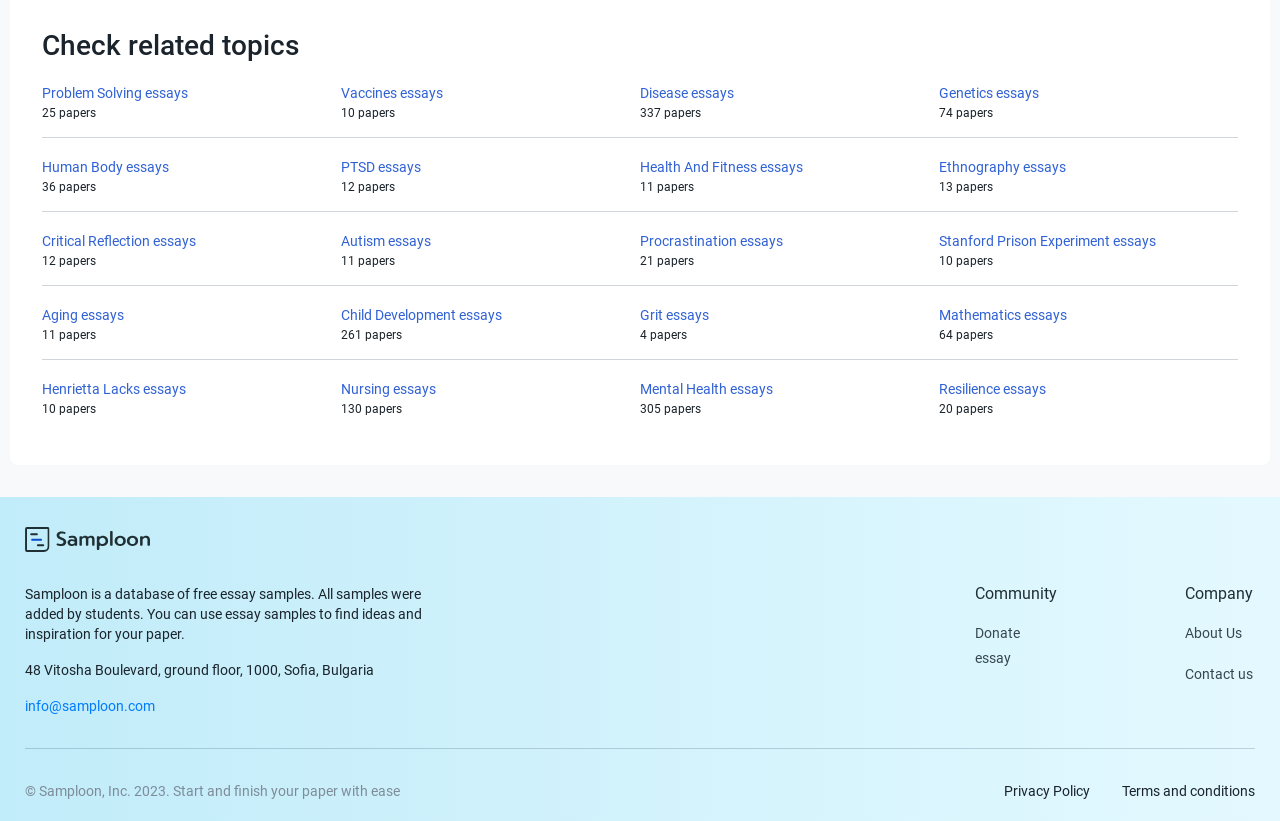Determine the bounding box coordinates of the clickable region to follow the instruction: "Check 'Community'".

[0.762, 0.711, 0.826, 0.734]